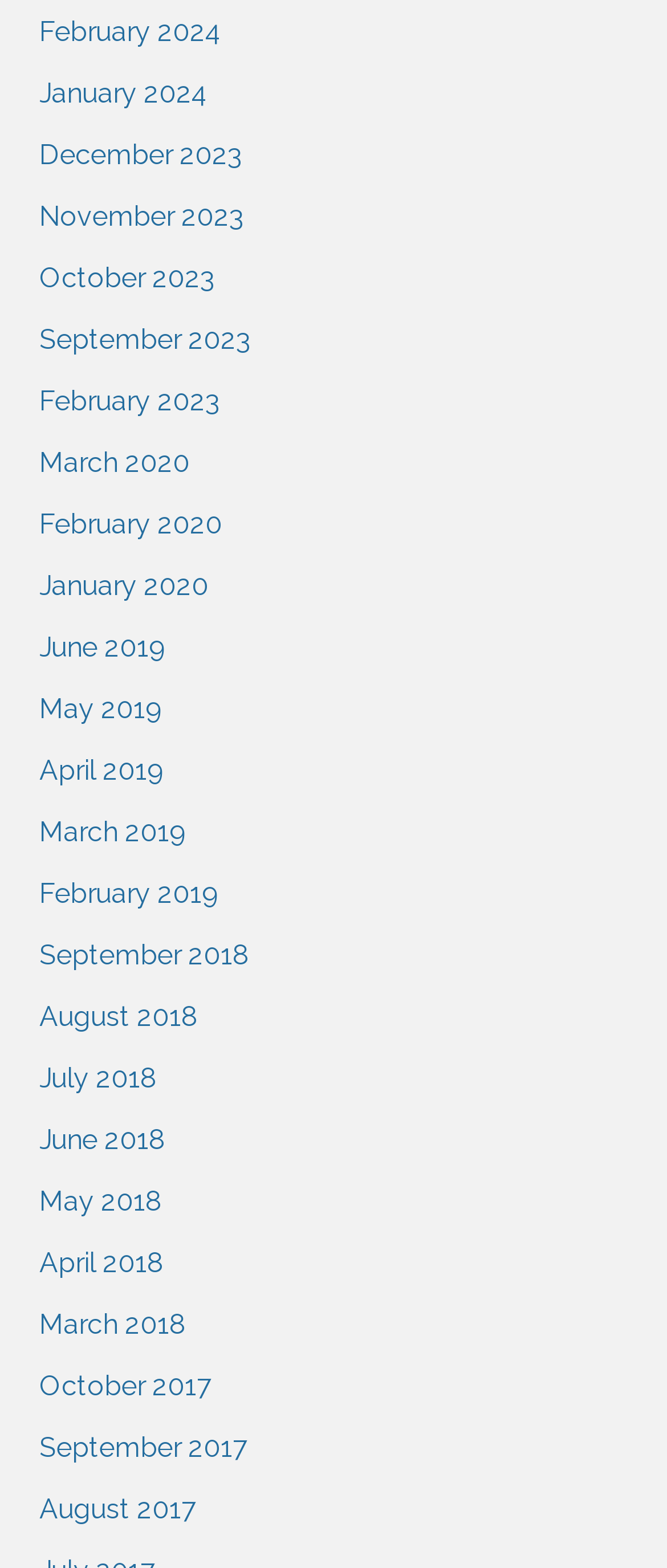From the image, can you give a detailed response to the question below:
What is the earliest month listed?

By examining the list of links, I can see that the earliest month listed is October 2017, which is the last link in the list.